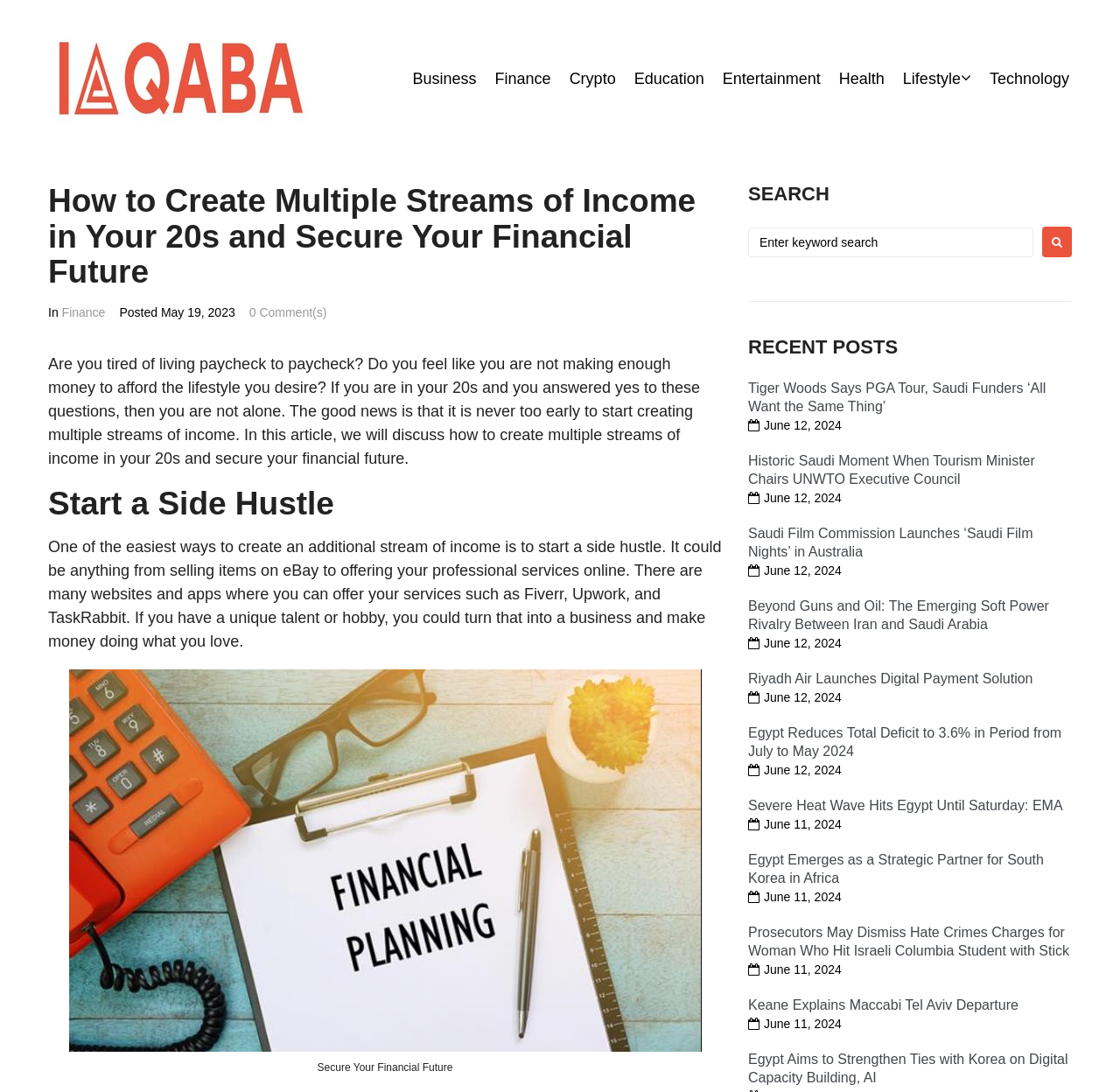Find and specify the bounding box coordinates that correspond to the clickable region for the instruction: "View the 'Tiger Woods Says PGA Tour, Saudi Funders ‘All Want the Same Thing’' post".

[0.668, 0.349, 0.934, 0.379]